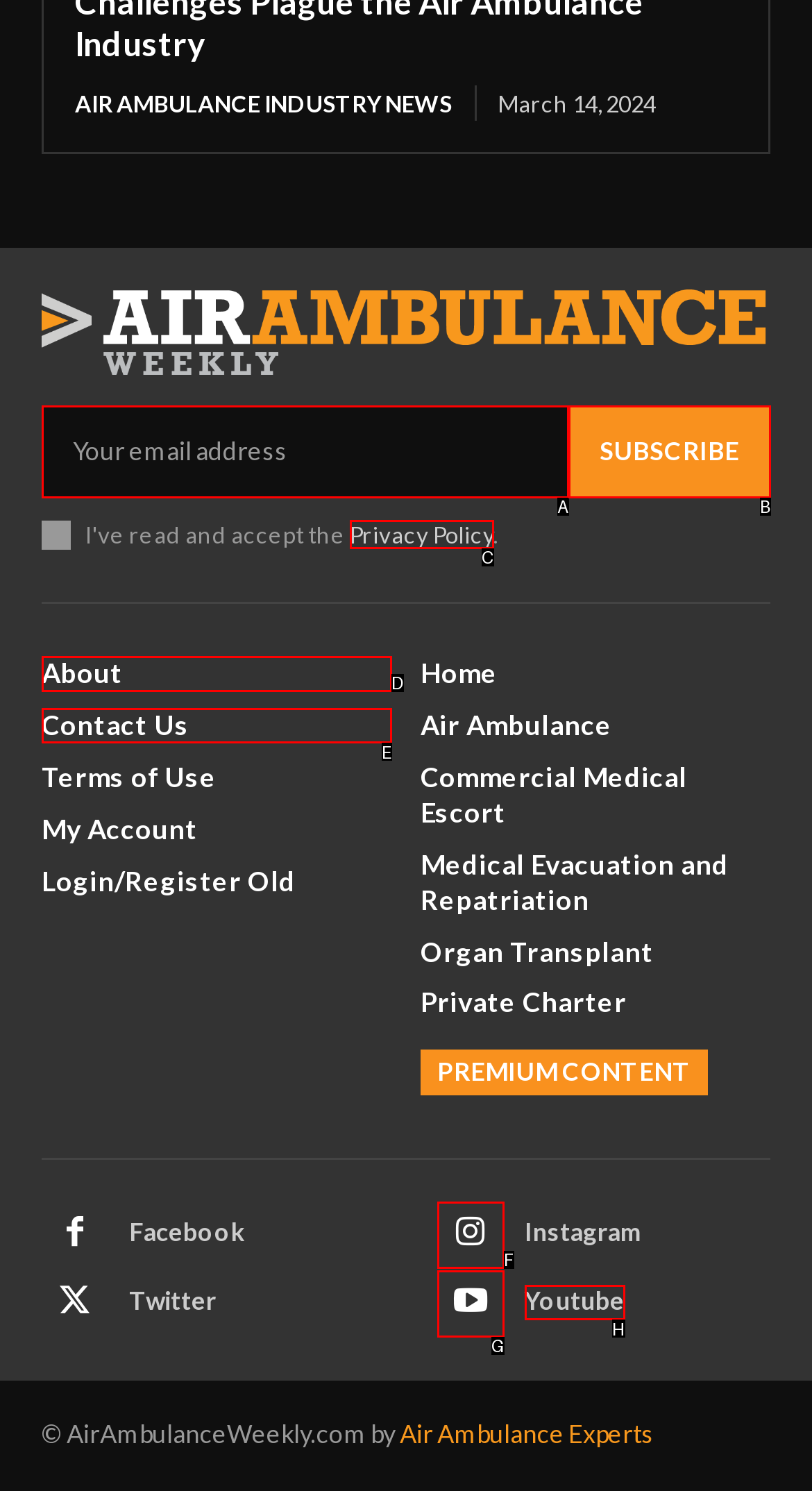Determine which HTML element I should select to execute the task: Read the privacy policy
Reply with the corresponding option's letter from the given choices directly.

C